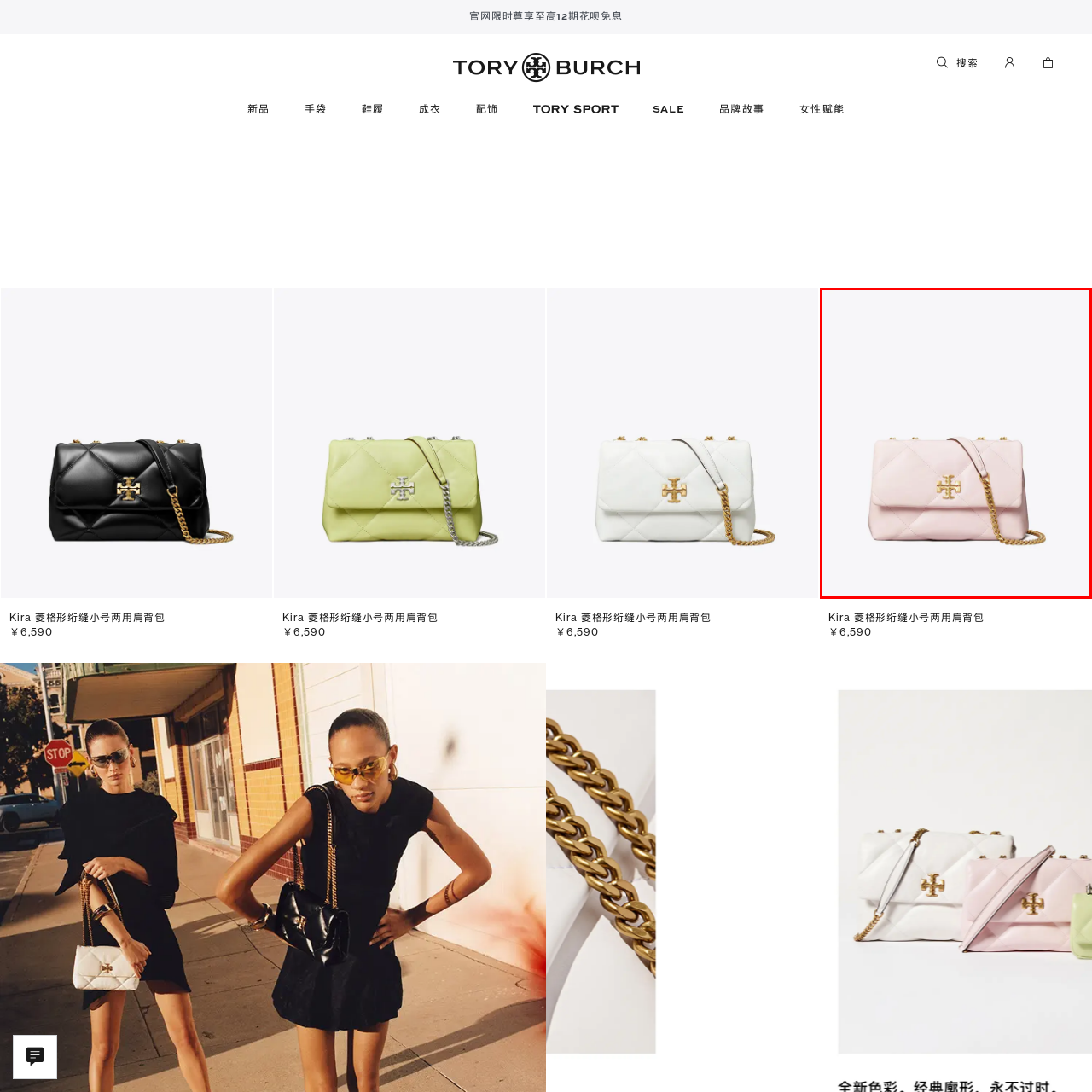Study the image inside the red outline, What is the material of the logo accent? 
Respond with a brief word or phrase.

Gold-tone